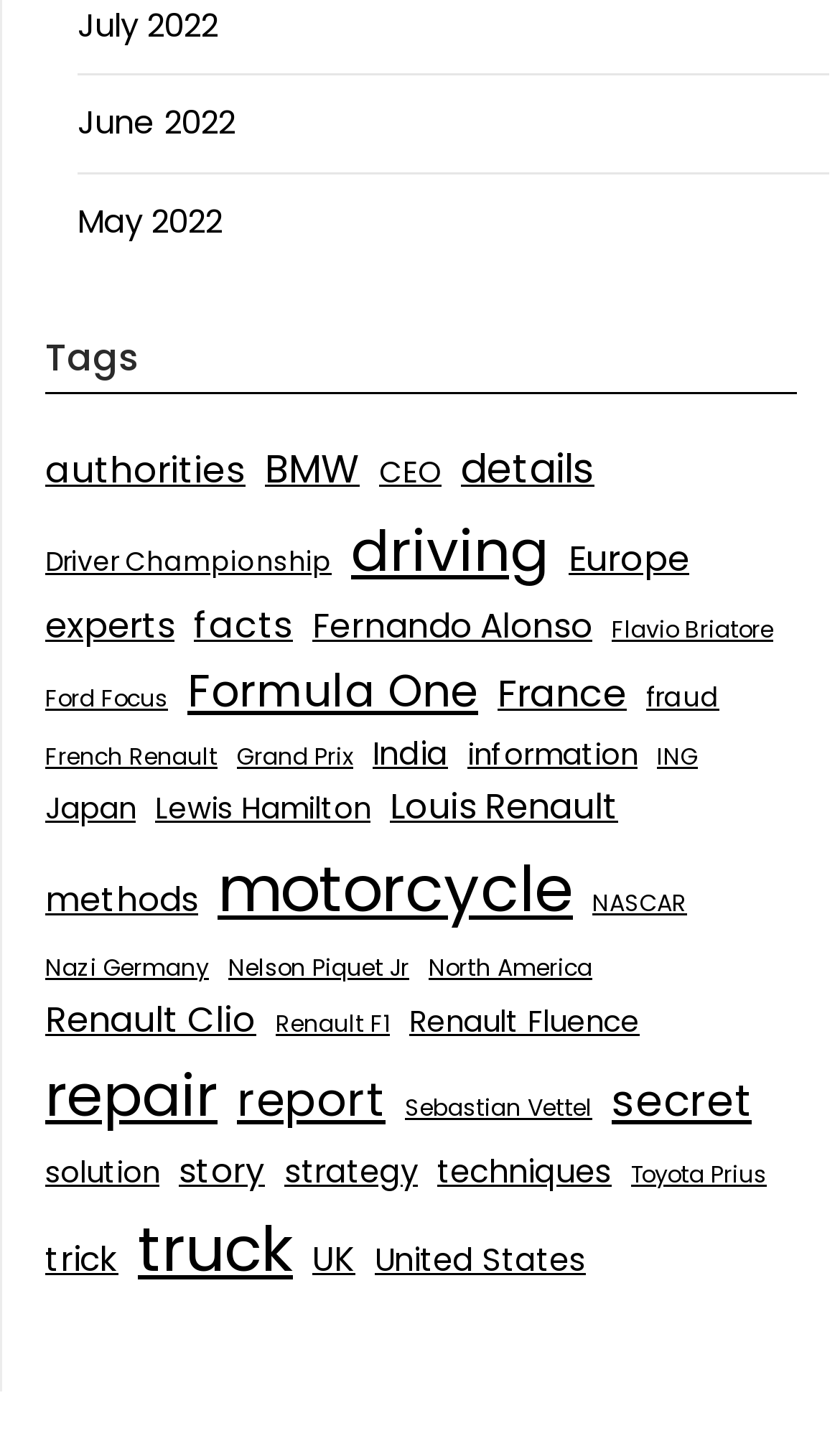Select the bounding box coordinates of the element I need to click to carry out the following instruction: "View July 2022 archives".

[0.092, 0.002, 0.259, 0.033]